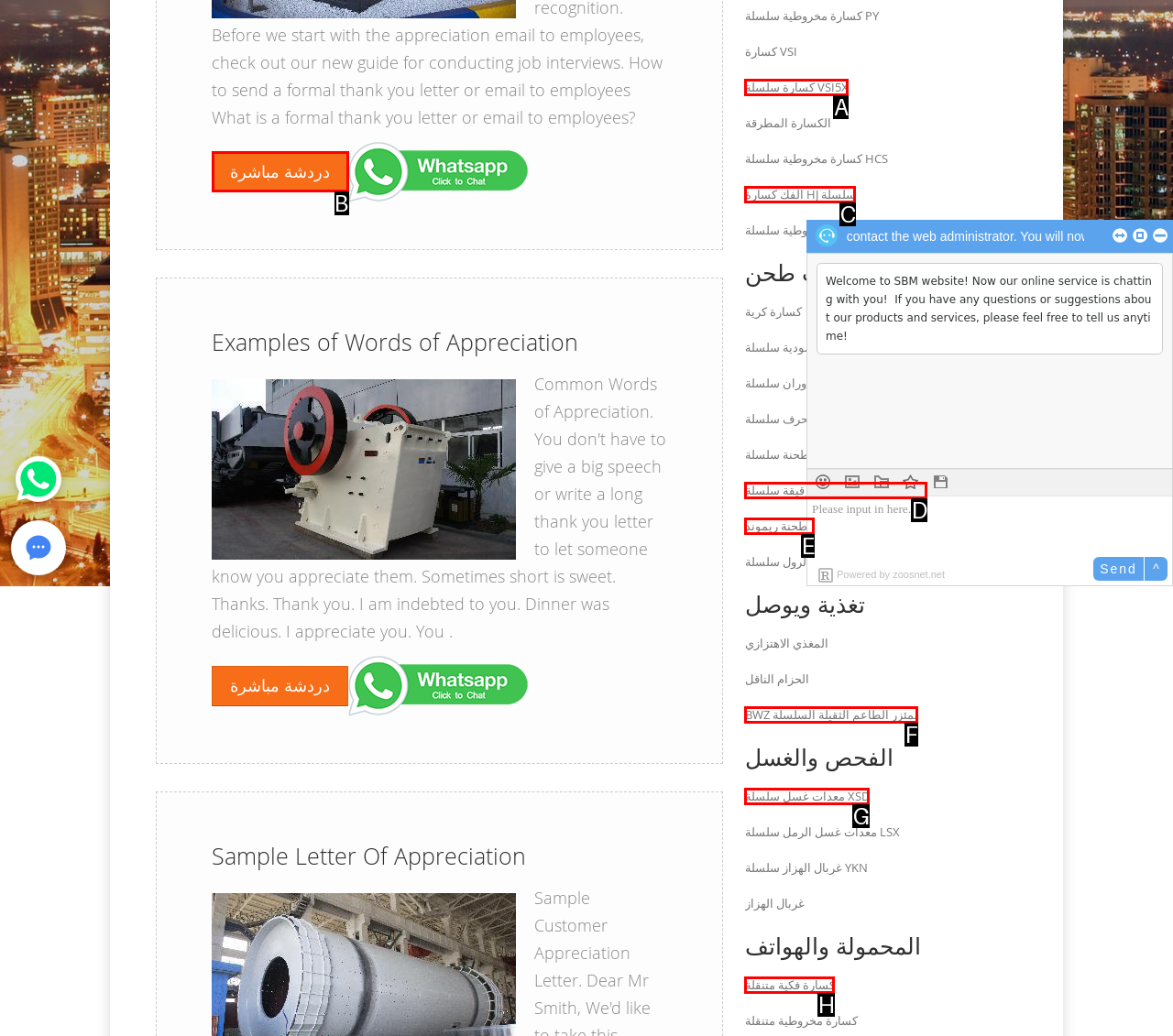Select the HTML element that best fits the description: مطحنة الطحن الرقيقة سلسلة T130X
Respond with the letter of the correct option from the choices given.

D